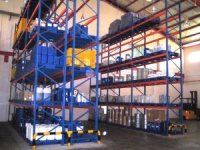Analyze the image and describe all key details you can observe.

The image depicts a well-organized warehouse setting featuring a robust shelving system. The shelving units, characterized by their blue metal frames and orange accents, are lined with various containers and boxes, showcasing a clear system for storage. The shelves are stacked high, with some areas featuring larger bins in bright yellow, emphasizing efficiency in space utilization. Additionally, the warehouse appears spacious and well-lit, suggesting an optimal working environment for inventory management and logistics operations. The overall arrangement highlights an effective approach to storage, promoting both accessibility and safety.